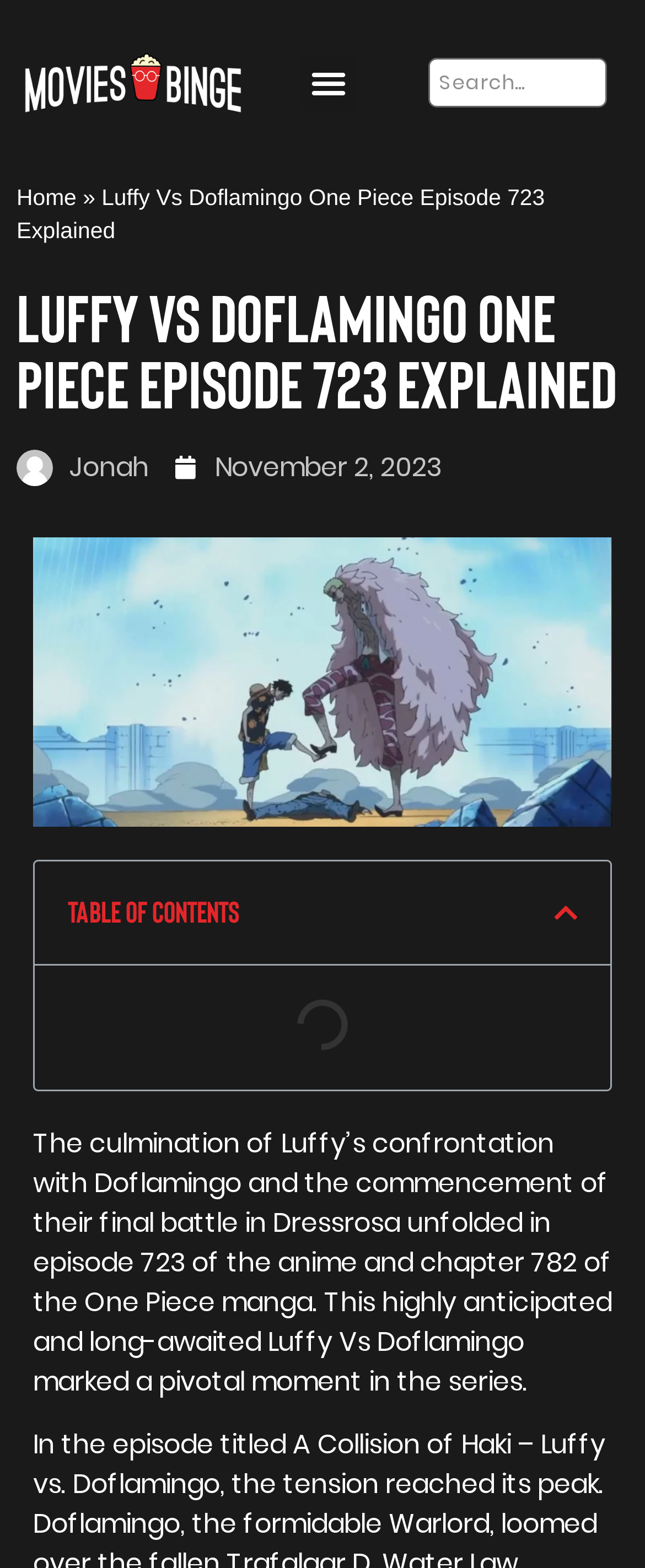What is the date of the article on this webpage?
Using the image as a reference, answer the question with a short word or phrase.

November 2, 2023